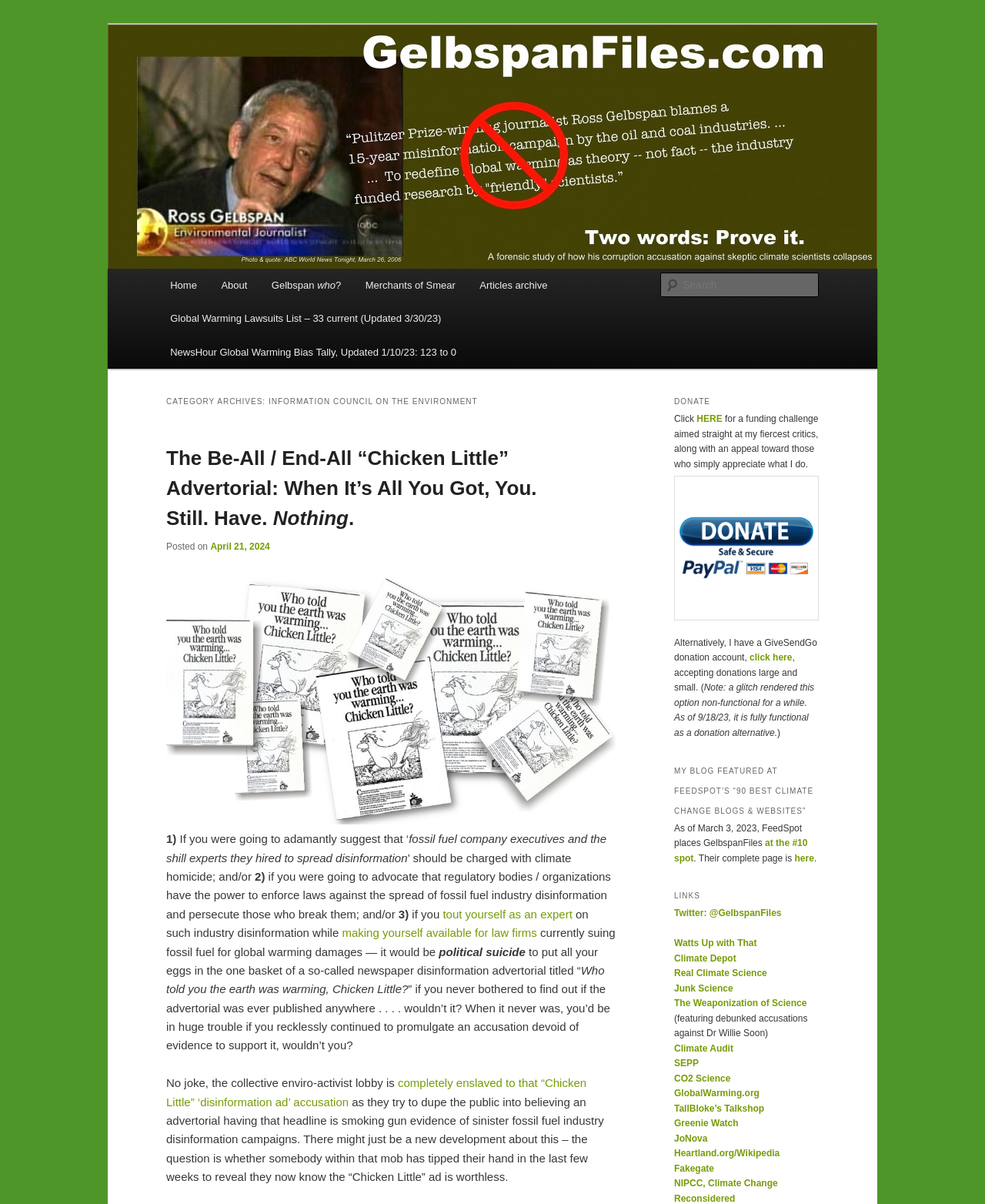Carefully examine the image and provide an in-depth answer to the question: How can users support the website?

The website provides a 'DONATE' section, which includes links to donate to the website, indicating that users can support the website by making a donation.